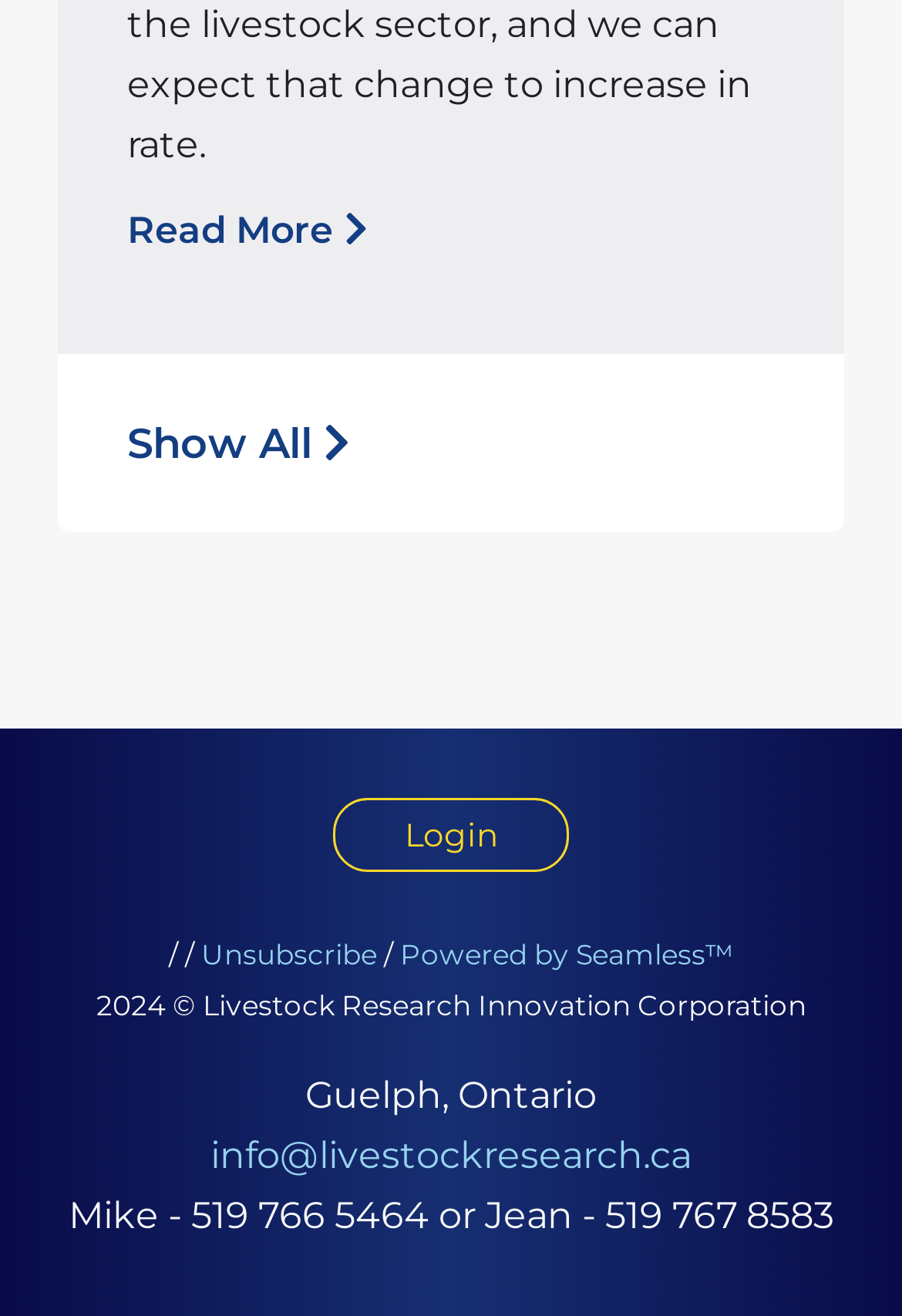Determine the bounding box coordinates in the format (top-left x, top-left y, bottom-right x, bottom-right y). Ensure all values are floating point numbers between 0 and 1. Identify the bounding box of the UI element described by: Read More

[0.141, 0.151, 0.408, 0.198]